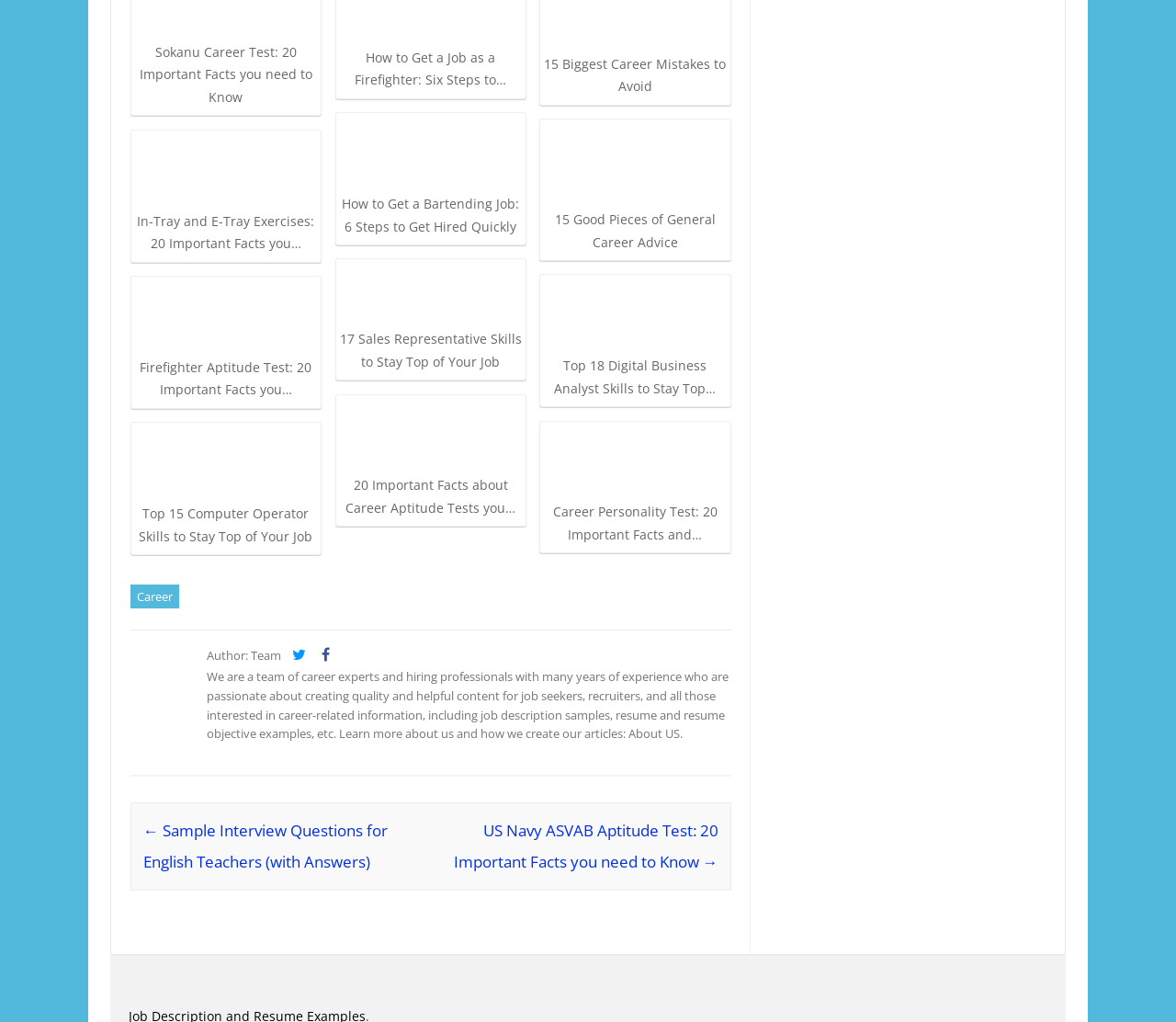What is the title of the previous post?
Refer to the image and provide a one-word or short phrase answer.

Sample Interview Questions for English Teachers